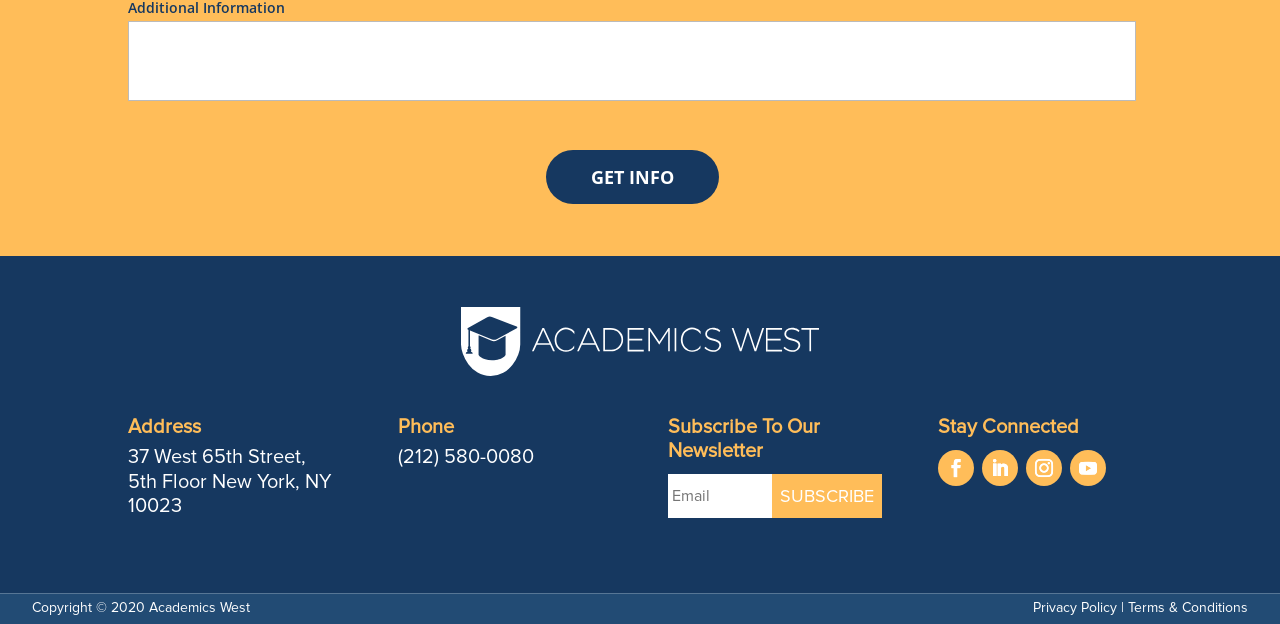What is the purpose of the 'Get Info' button?
Based on the image, give a concise answer in the form of a single word or short phrase.

To get additional information